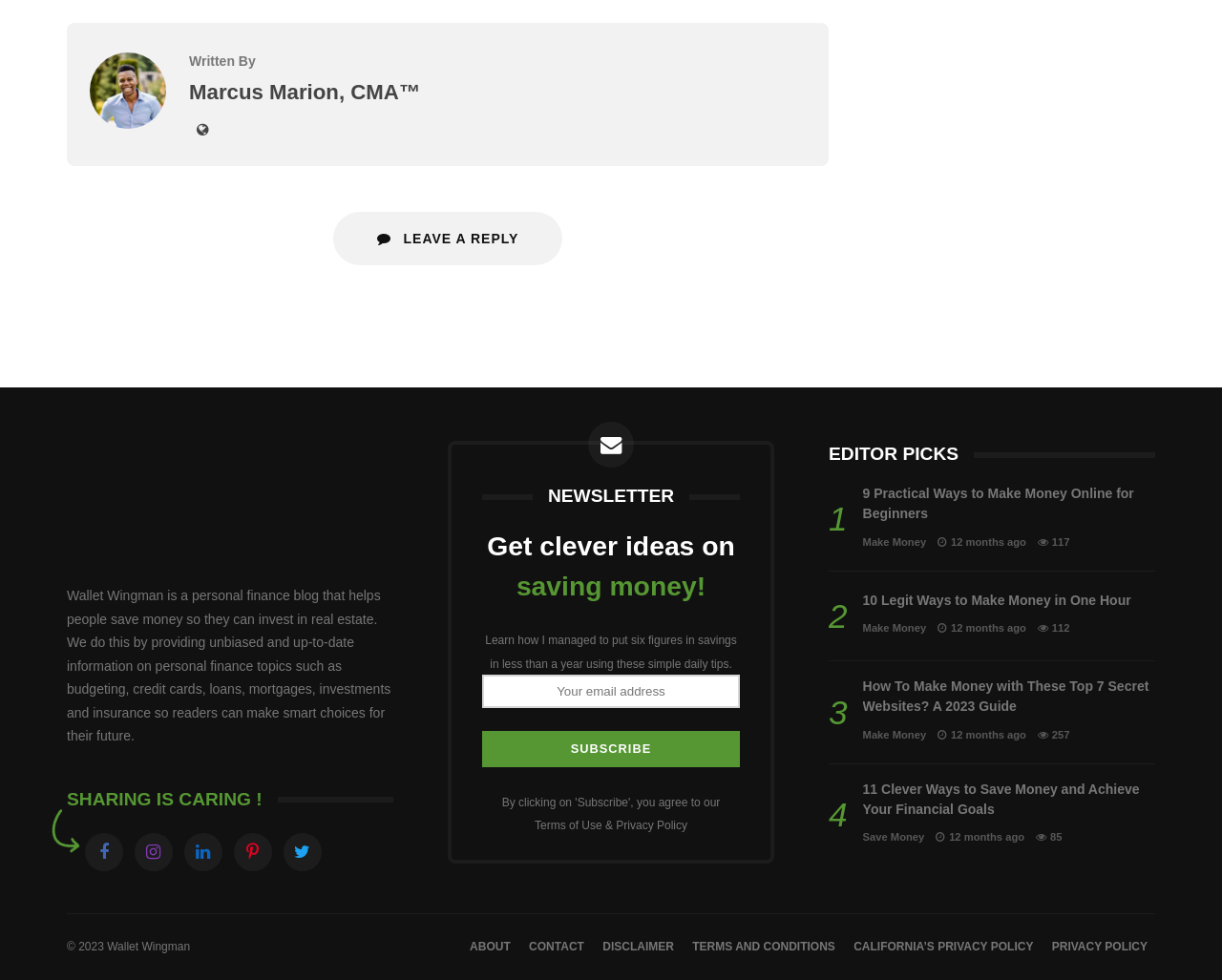Predict the bounding box for the UI component with the following description: "California’s Privacy Policy".

[0.692, 0.956, 0.852, 0.976]